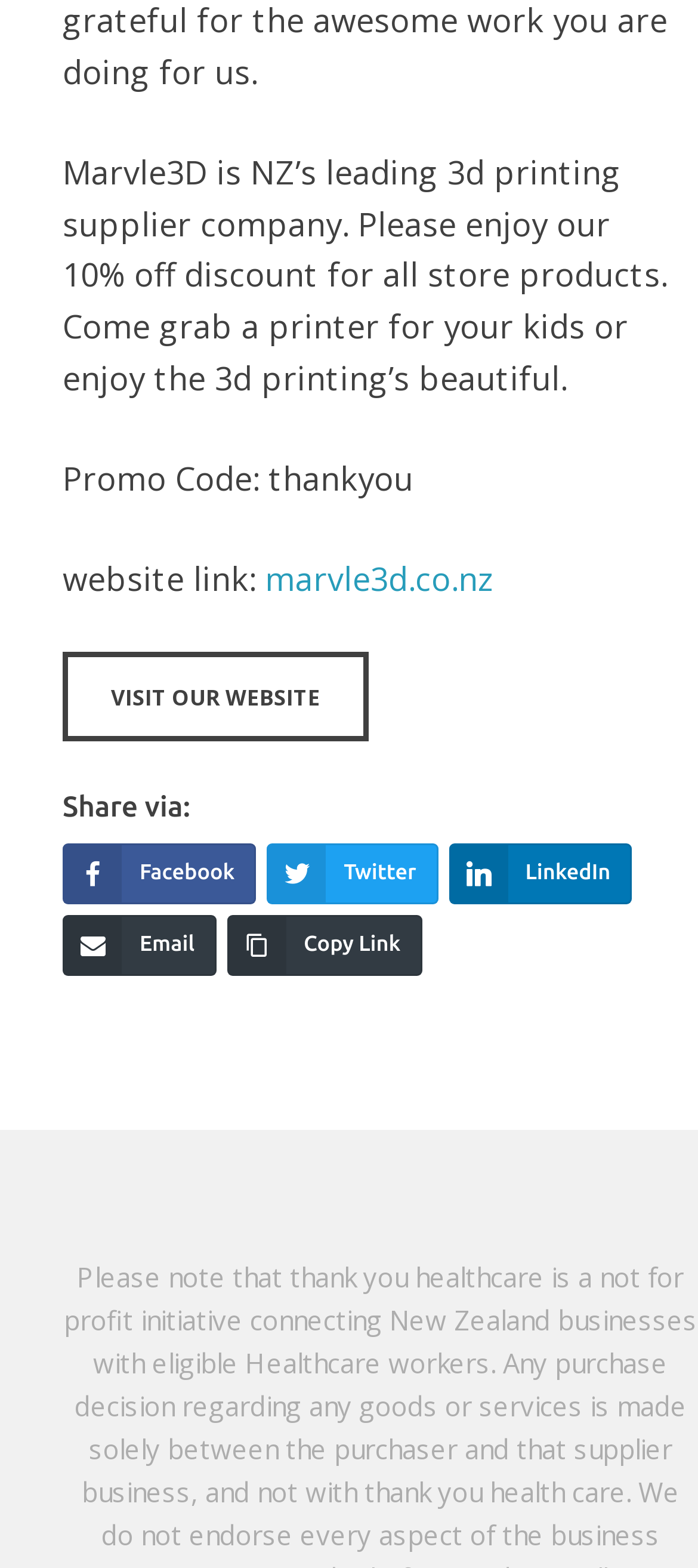Please answer the following question using a single word or phrase: What is the promo code for the discount?

thankyou